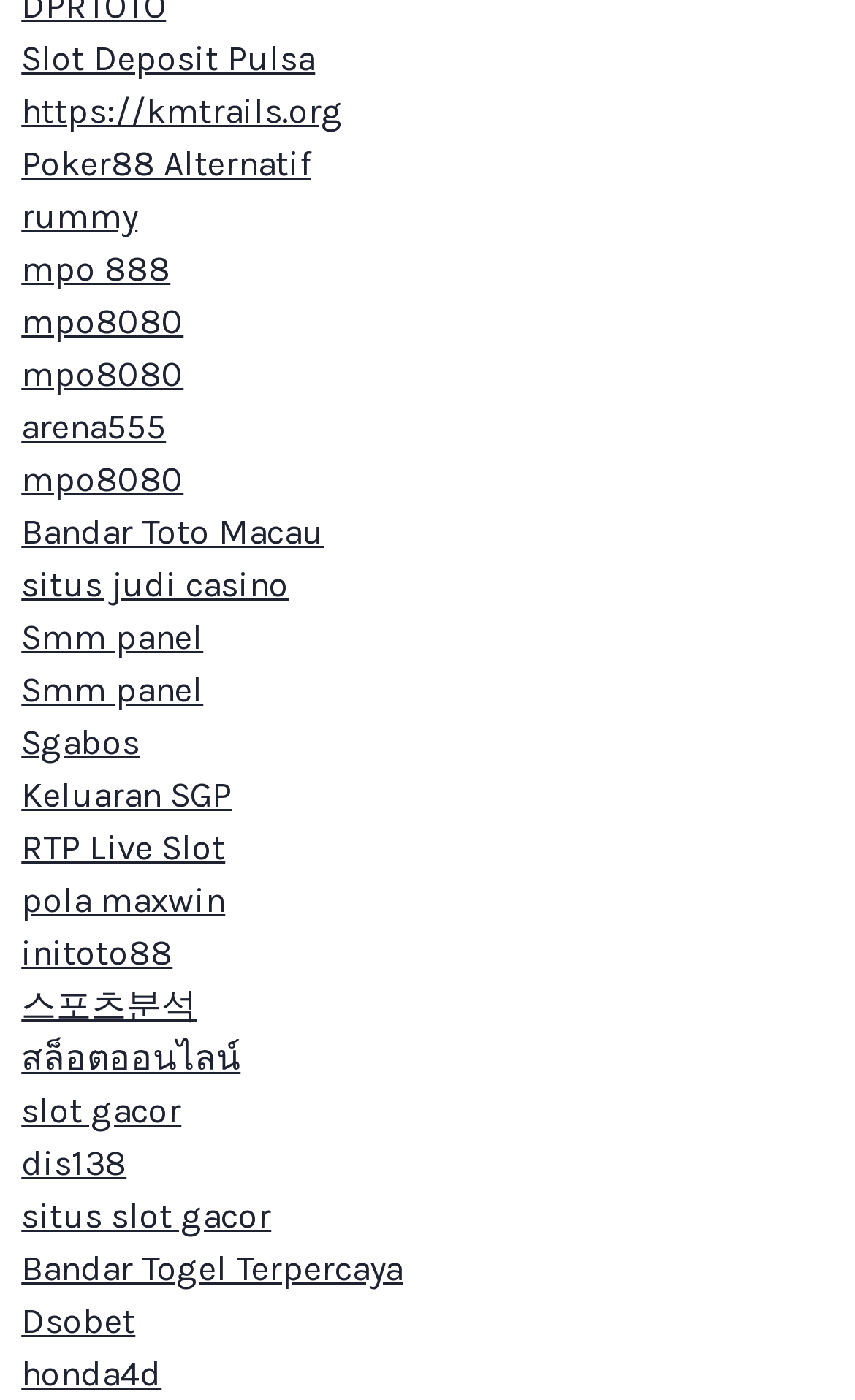Using the webpage screenshot, locate the HTML element that fits the following description and provide its bounding box: "arena555".

[0.025, 0.29, 0.194, 0.32]